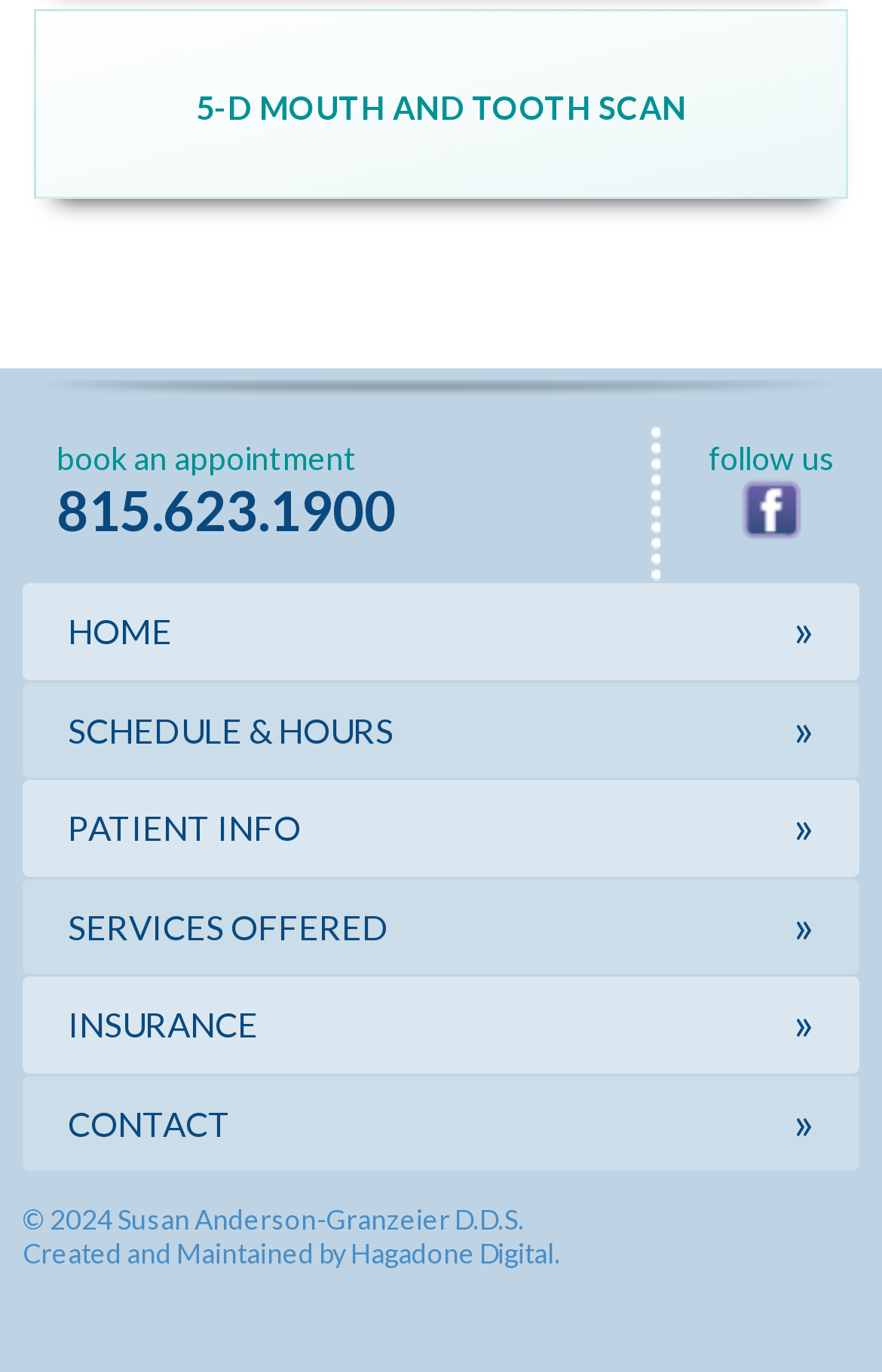Please identify the bounding box coordinates of the element I need to click to follow this instruction: "call the office".

[0.064, 0.349, 0.699, 0.396]